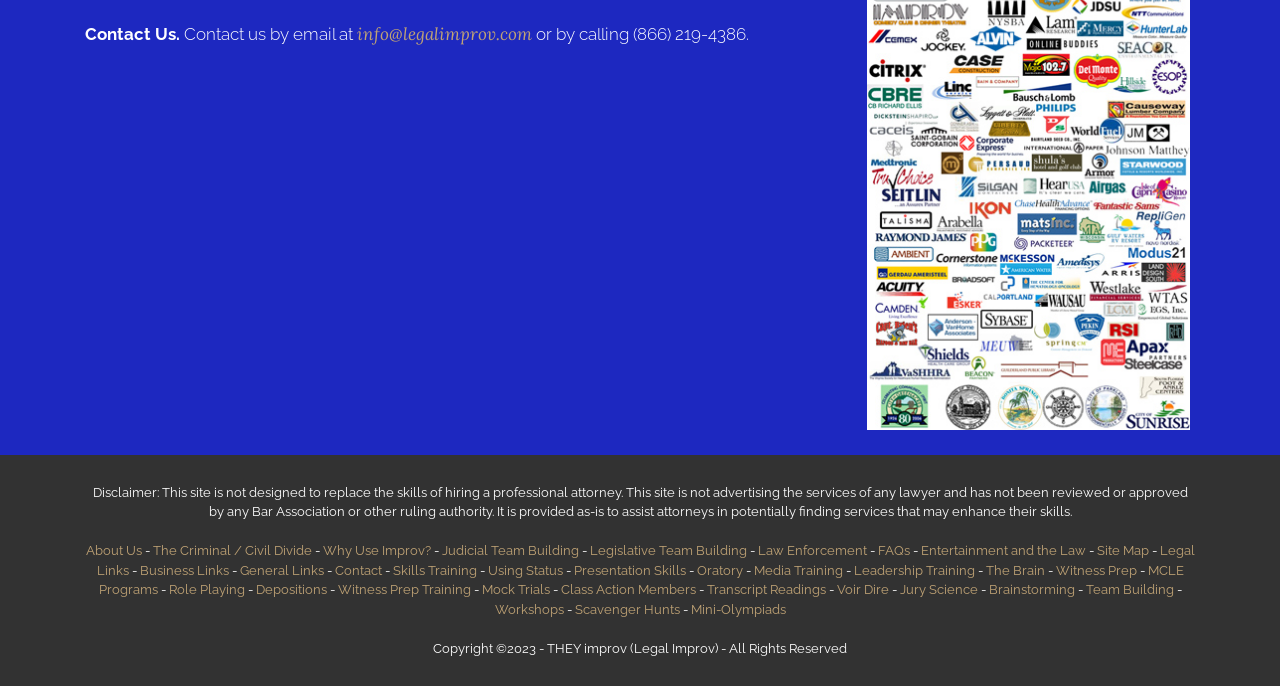Find the bounding box of the web element that fits this description: "Business Links".

[0.109, 0.82, 0.179, 0.842]